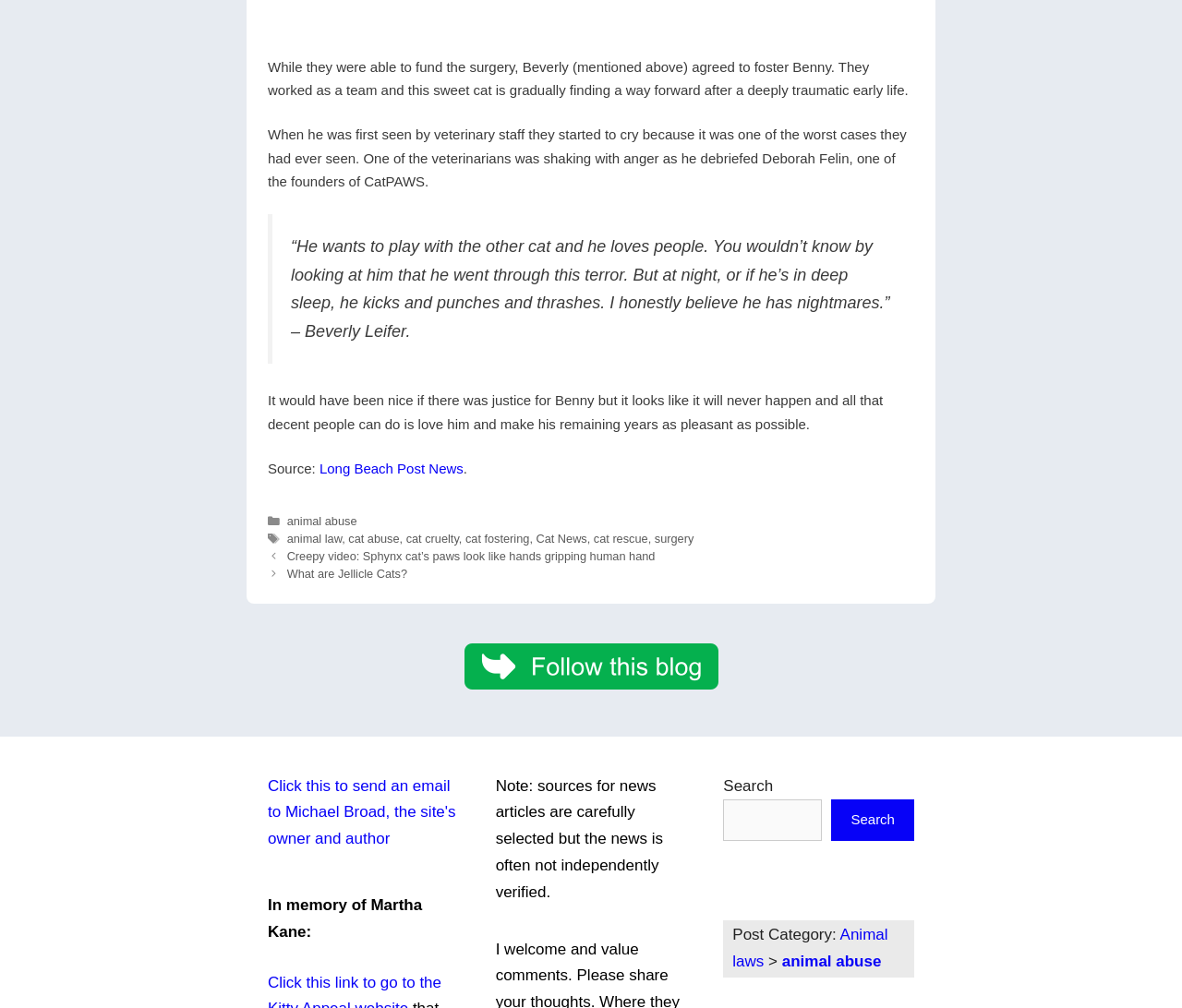What is the behavior of Benny mentioned in the article?
Provide a detailed answer to the question using information from the image.

The article mentions that Benny has nightmares and exhibits behavior such as kicking, punching, and thrashing when he is in deep sleep or at night, as mentioned in the blockquote by Beverly Leifer.